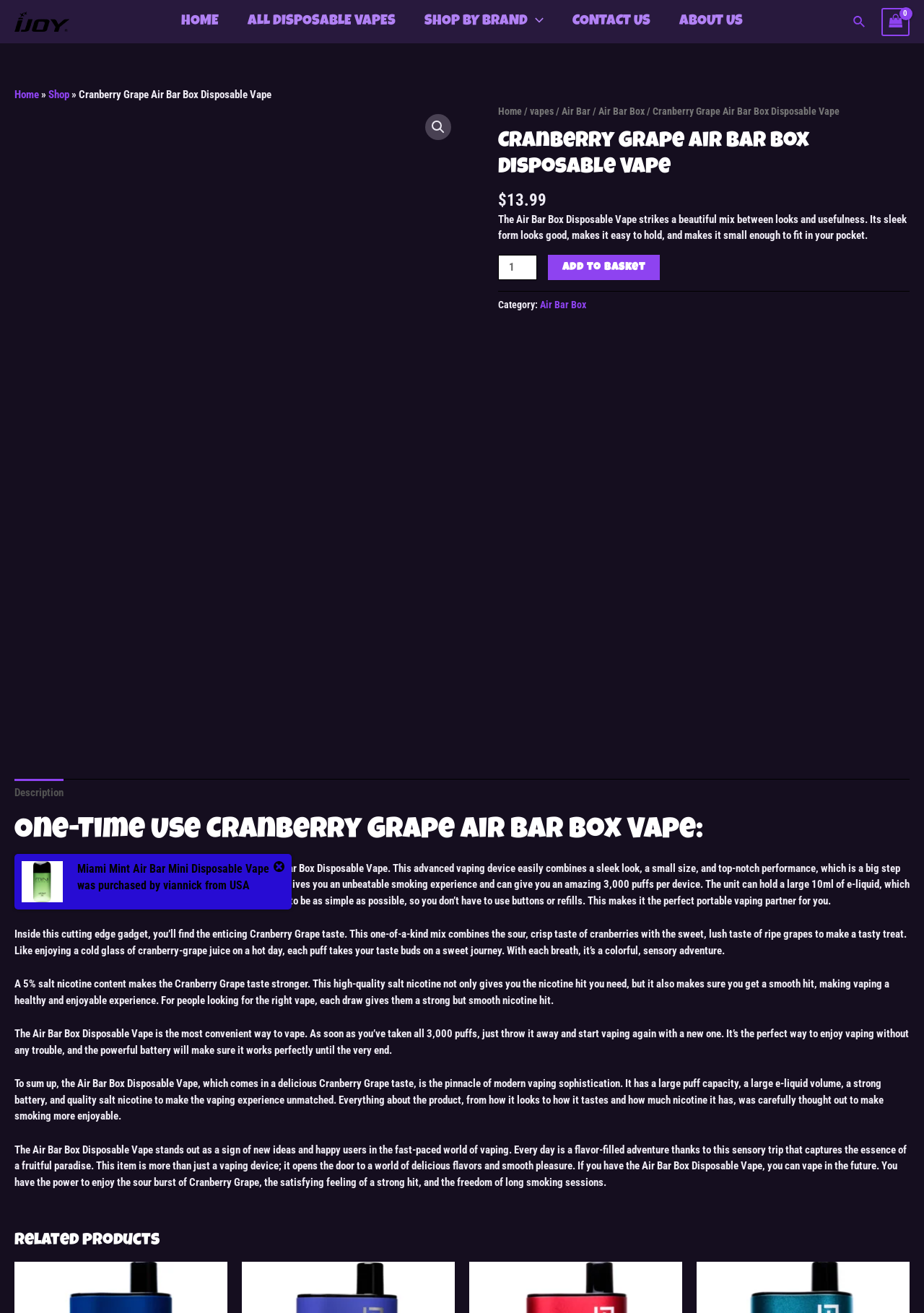What is the capacity of the e-liquid in the Air Bar Box Disposable Vape?
We need a detailed and exhaustive answer to the question. Please elaborate.

The capacity of the e-liquid in the Air Bar Box Disposable Vape can be found in the product description section, where it is mentioned that the unit can hold a large 10ml of e-liquid.